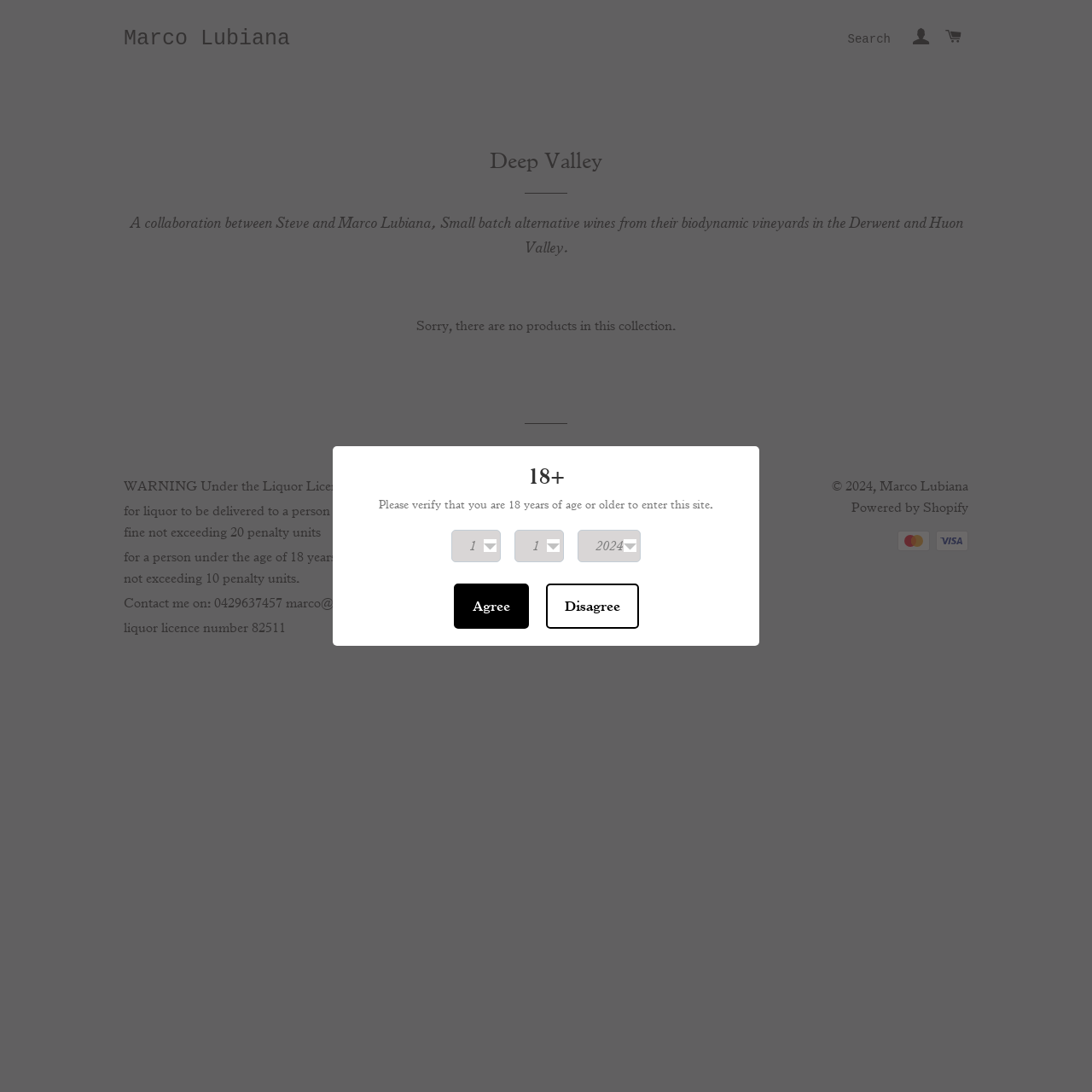Determine the bounding box coordinates of the target area to click to execute the following instruction: "Click on Marco Lubiana."

[0.113, 0.022, 0.266, 0.049]